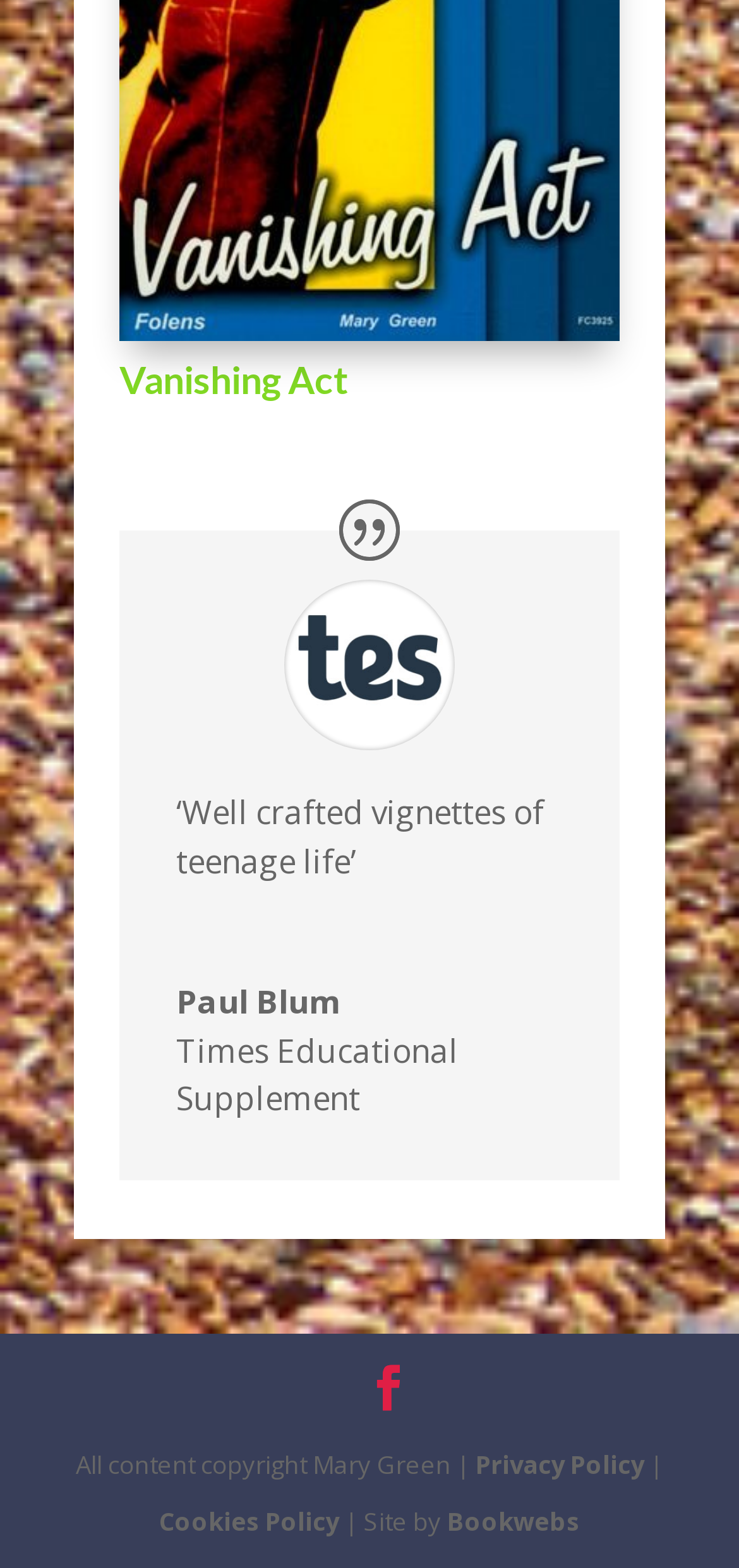What is the title of the book?
Please provide a comprehensive answer to the question based on the webpage screenshot.

The title of the book can be determined by looking at the heading element with the text 'Vanishing Act' which is also a link. This suggests that the webpage is about a book with this title.